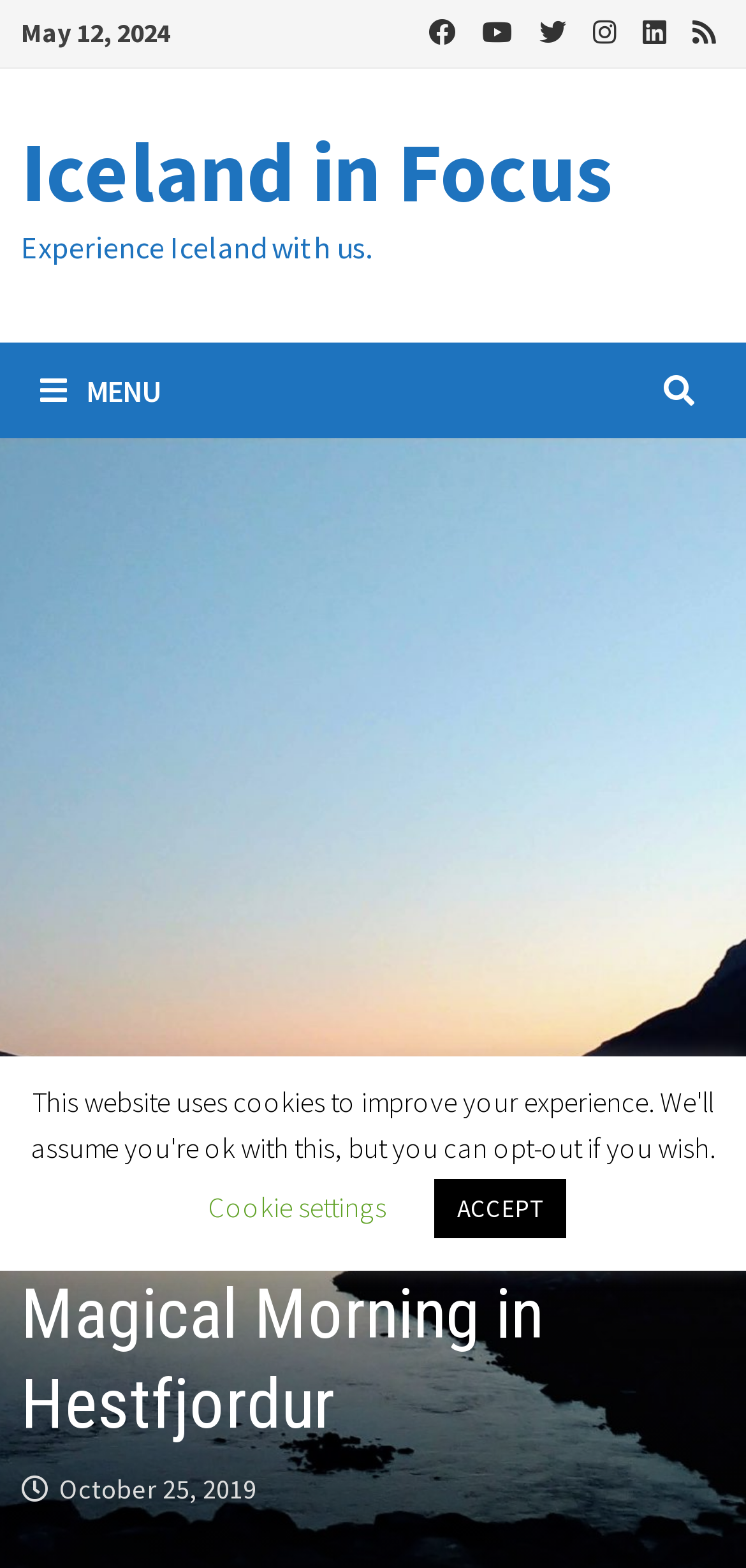Please identify the bounding box coordinates of the element on the webpage that should be clicked to follow this instruction: "Click the MENU button". The bounding box coordinates should be given as four float numbers between 0 and 1, formatted as [left, top, right, bottom].

[0.029, 0.218, 0.241, 0.279]